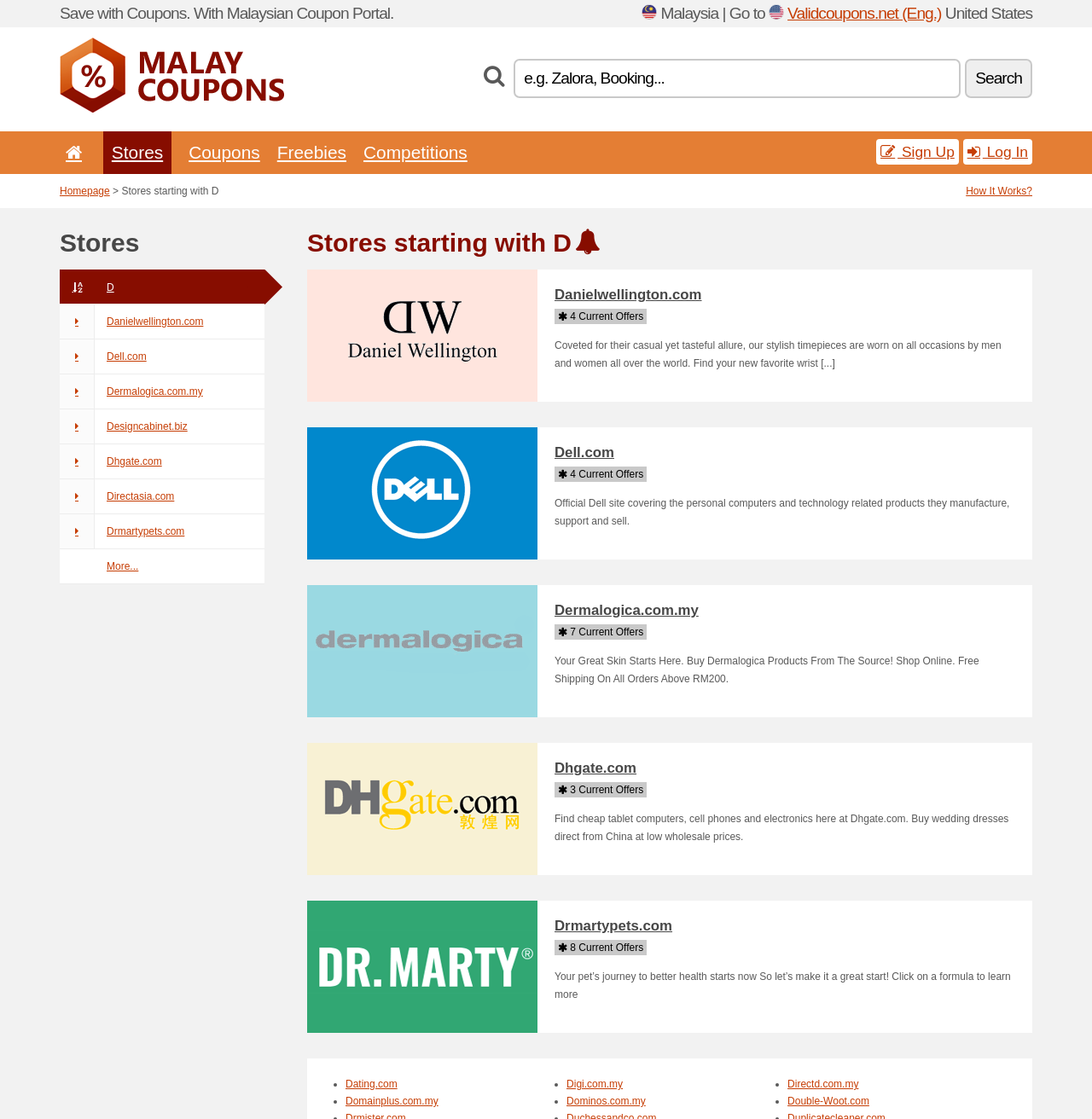Explain the webpage's layout and main content in detail.

This webpage is a coupon portal for Malaysian users, with a focus on stores starting with the letter D. At the top, there is a banner with a static text "Save with Coupons. With Malaysian Coupon Portal" and an image of the Malaysian flag. Below the banner, there are links to other country-specific coupon portals, including the United States.

On the left side, there is a navigation menu with links to various sections, including "Promo Codes & Coupons, Online Discounts", "Stores", "Coupons", "Freebies", and "Competitions". There is also a search bar with a button to search for specific stores or coupons.

The main content of the page is a list of stores starting with the letter D, including Danielwellington.com, Dell.com, Dermalogica.com.my, and others. Each store is represented by an icon and a link to its coupon page. The list is divided into sections, with each section having a heading indicating the store name.

Below the list of stores, there is a section with a heading "Stores starting with D" that contains a list of additional stores, including Dating.com, Digi.com.my, and Directd.com.my. Each store is represented by a bullet point and a link to its coupon page.

At the top right corner, there are links to sign up, log in, and access the homepage. There is also a link to a page explaining how the coupon portal works.